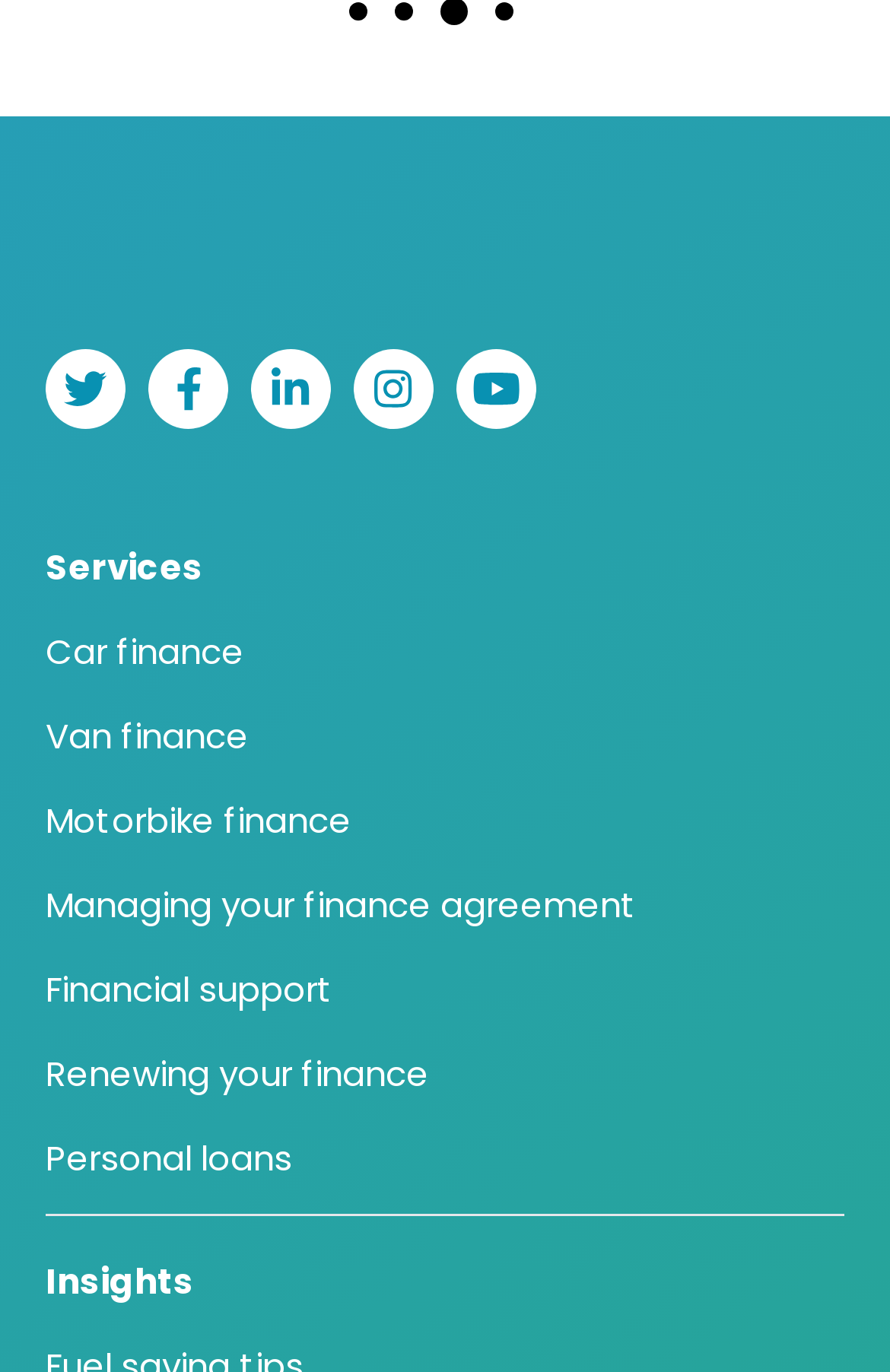Please locate the bounding box coordinates of the element that should be clicked to complete the given instruction: "Go to basket".

None